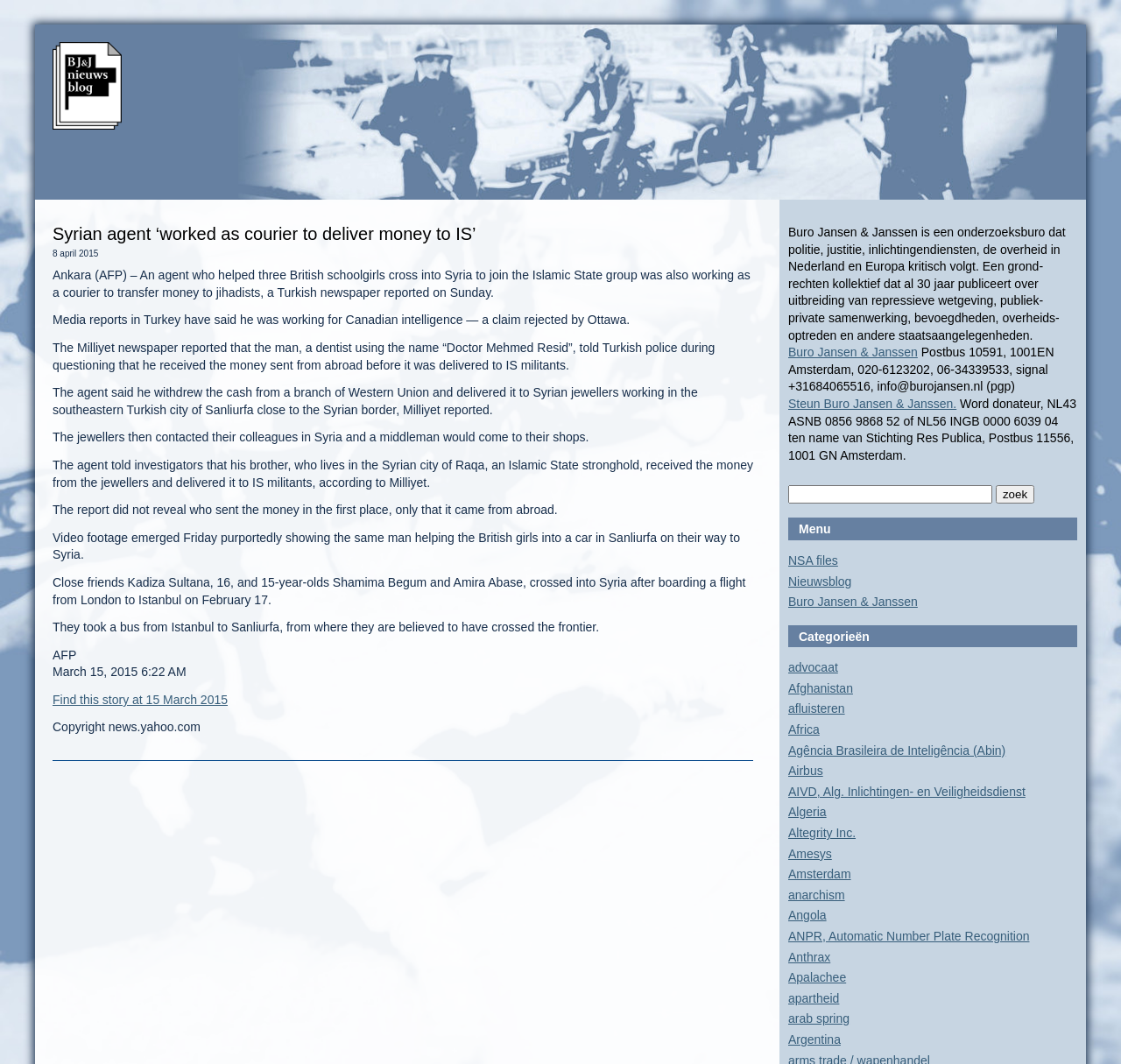Please locate the bounding box coordinates of the element that should be clicked to achieve the given instruction: "Click the 'Nieuwsblog' link".

[0.703, 0.54, 0.76, 0.553]